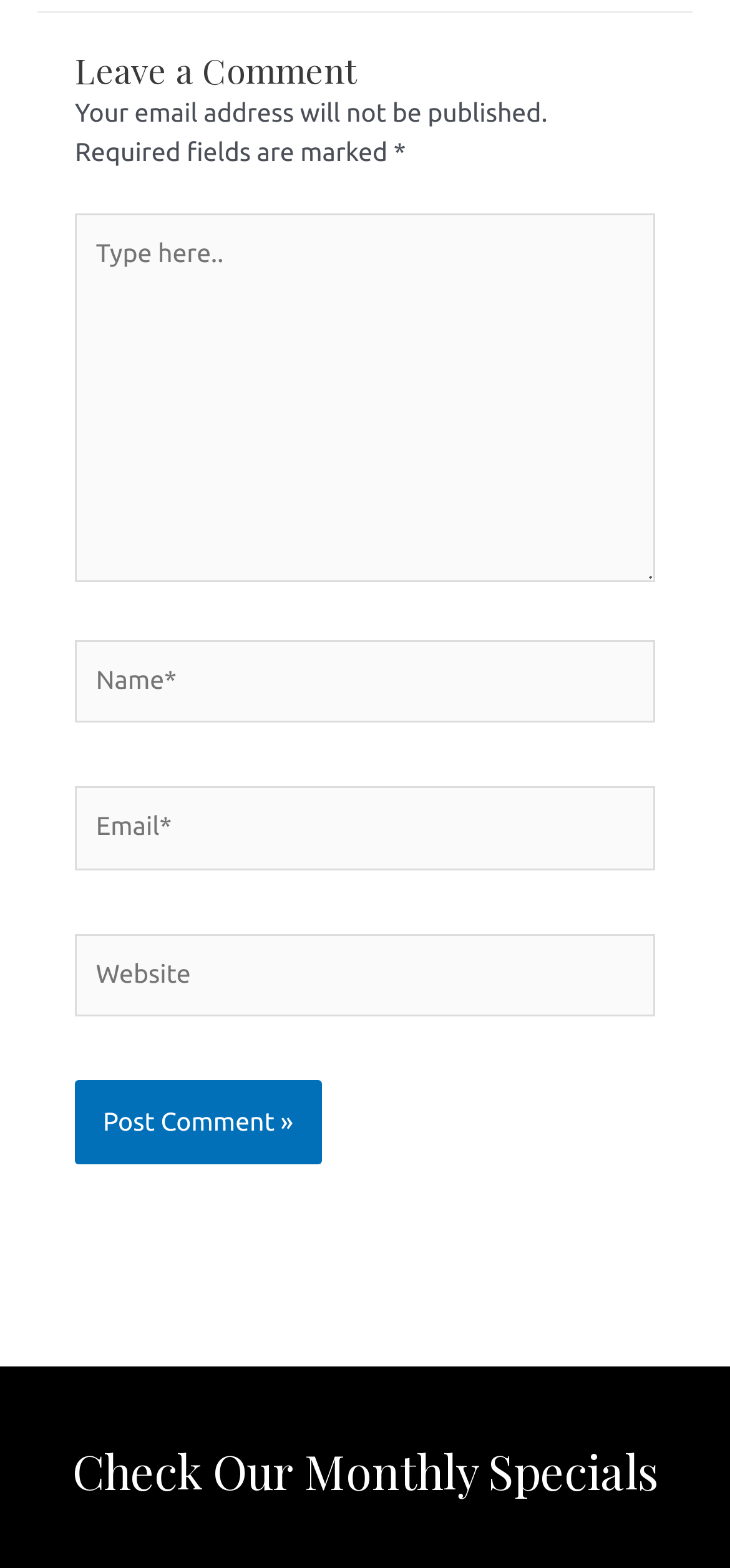What is the required information to leave a comment?
Based on the screenshot, give a detailed explanation to answer the question.

The webpage has two required fields marked with '*', which are 'Name' and 'Email', indicating that users must provide this information to leave a comment.